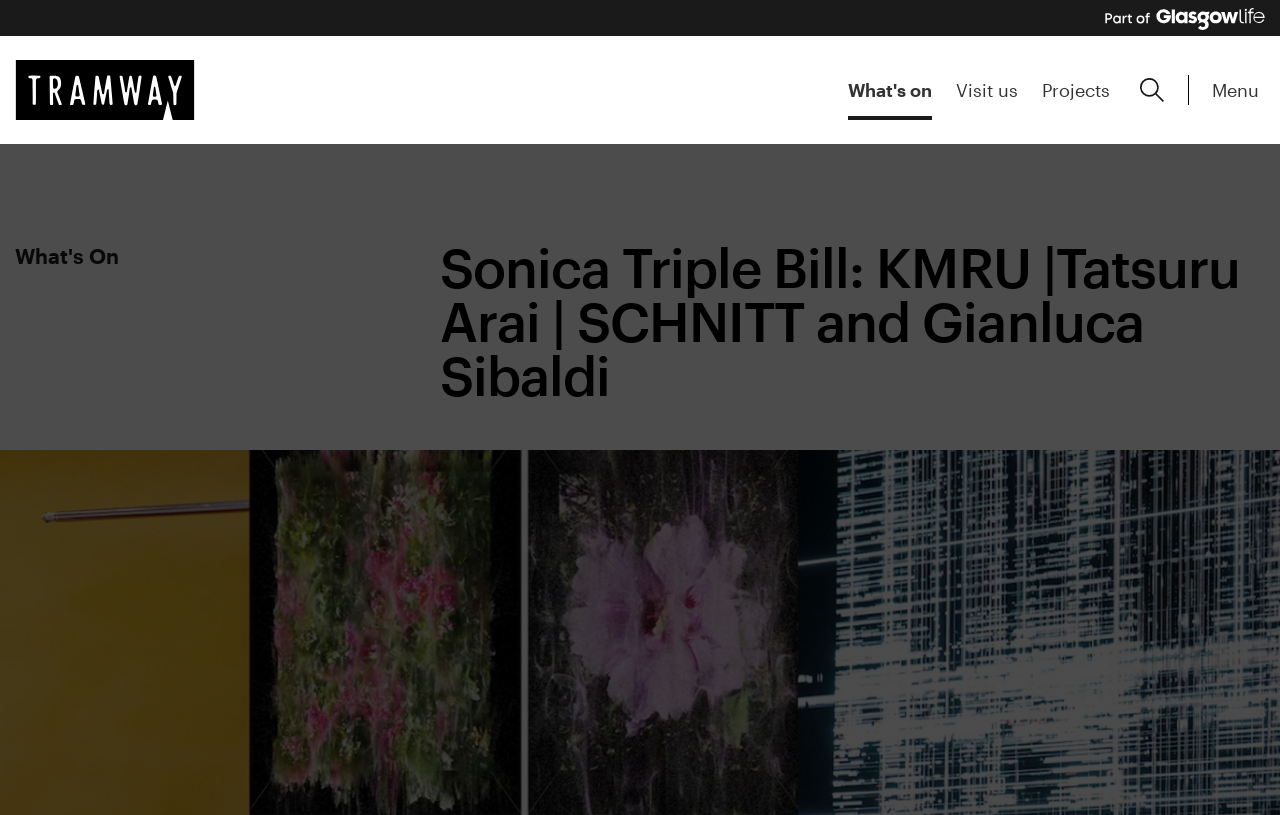How many main navigation links are there?
Please provide a full and detailed response to the question.

There are three main navigation links: 'What's on', 'Visit us', and 'Projects'. These links are located horizontally next to each other and have similar bounding box coordinates.